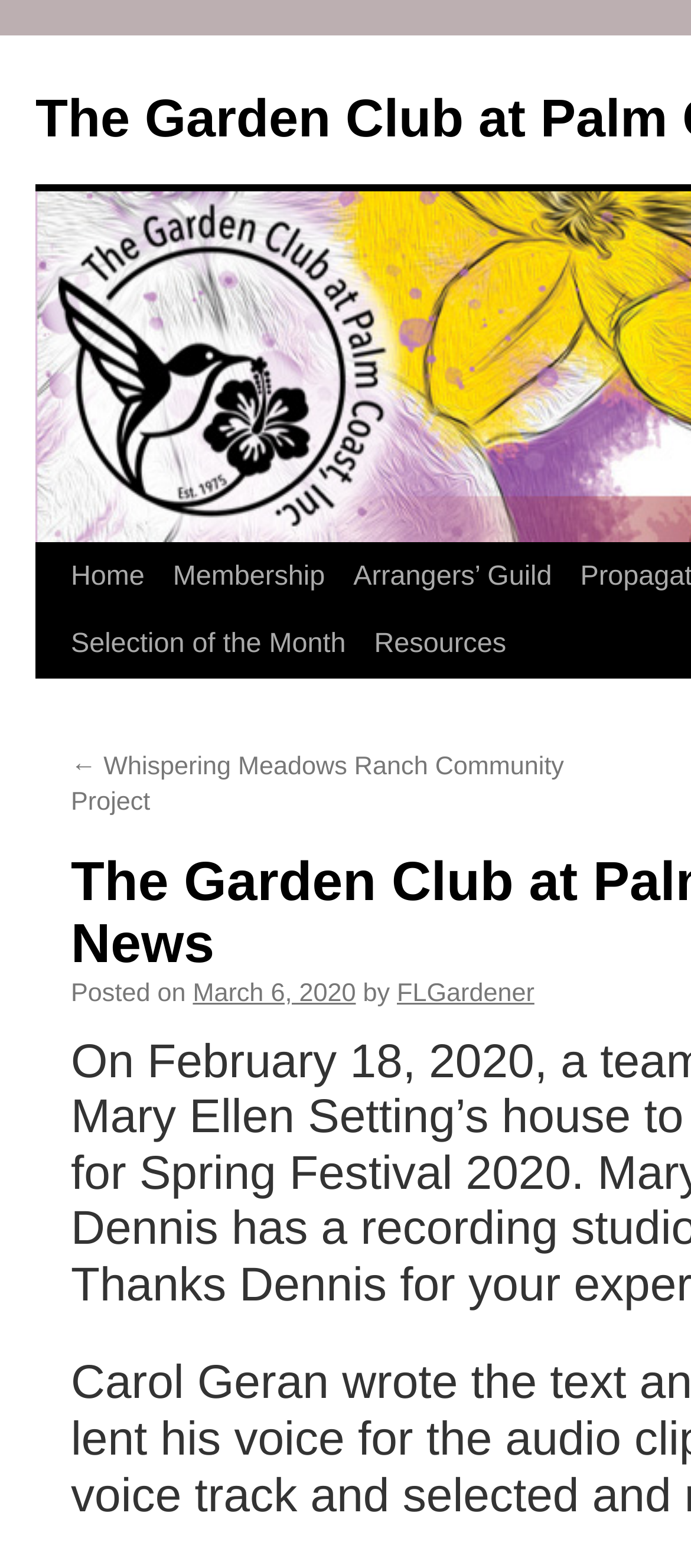Using the webpage screenshot and the element description Skip to content, determine the bounding box coordinates. Specify the coordinates in the format (top-left x, top-left y, bottom-right x, bottom-right y) with values ranging from 0 to 1.

[0.049, 0.346, 0.09, 0.475]